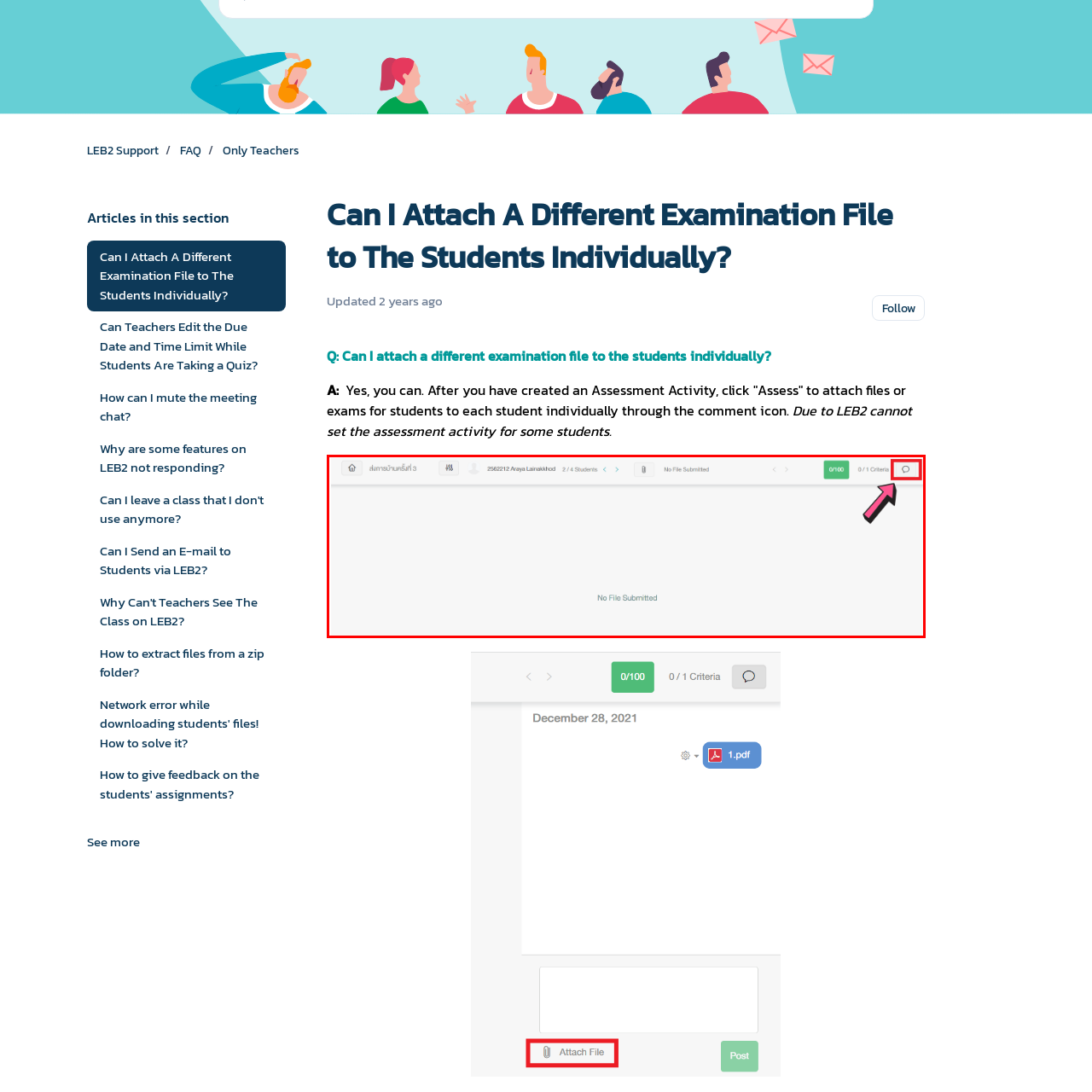What is the purpose of the circular icon?
Focus on the red bounded area in the image and respond to the question with a concise word or phrase.

Attach or manage documents